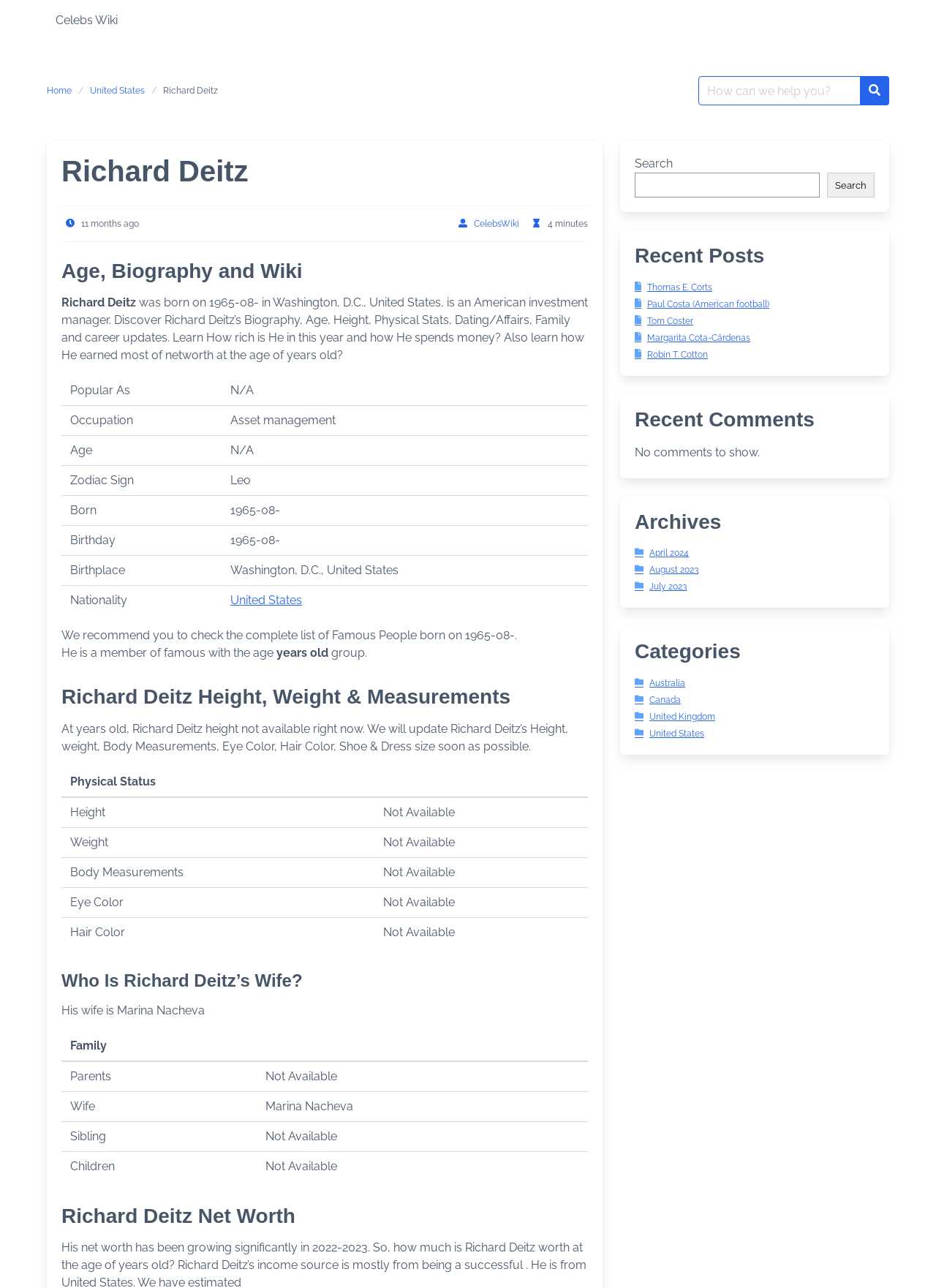Identify the bounding box coordinates of the section that should be clicked to achieve the task described: "Browse categories".

[0.678, 0.497, 0.934, 0.515]